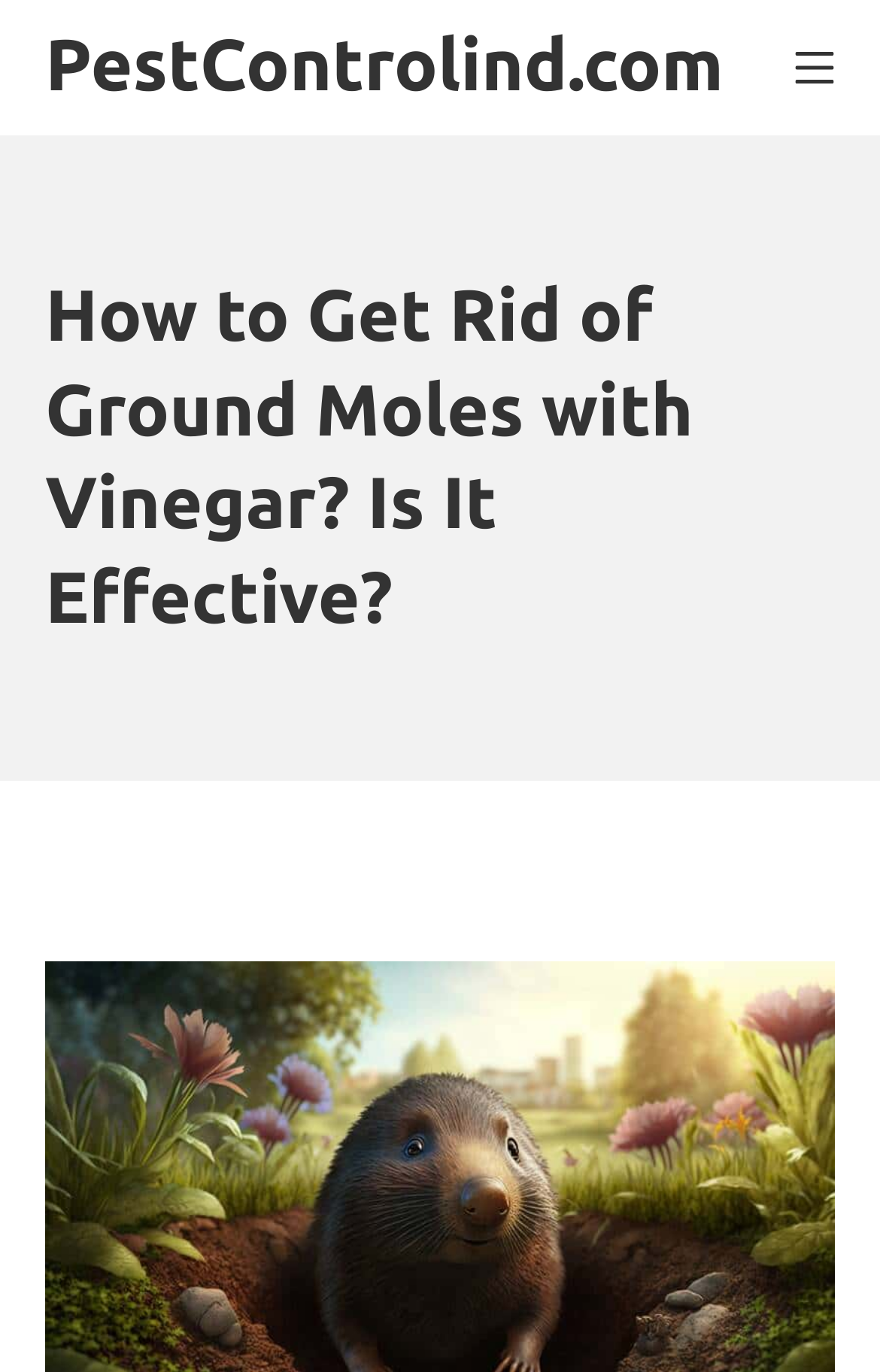Given the description: "Mobile Menu", determine the bounding box coordinates of the UI element. The coordinates should be formatted as four float numbers between 0 and 1, [left, top, right, bottom].

[0.903, 0.027, 0.949, 0.072]